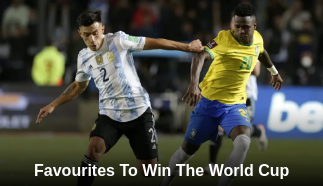Offer a detailed account of the various components present in the image.

The image captures a dynamic moment from a football match between Argentina and Brazil, showcasing two players in fierce competition. The Argentine player, dressed in a distinctive blue and white striped kit, is engaged in a tussle with a Brazilian counterpart, who is clad in a vibrant yellow and green outfit. The scene is charged with intensity as both athletes strive to gain an advantage on the pitch. Below the action, the text states, "Favourites To Win The World Cup," indicating the significance of this clash in the context of international football and the competitive spirit surrounding their ambitions in the tournament.